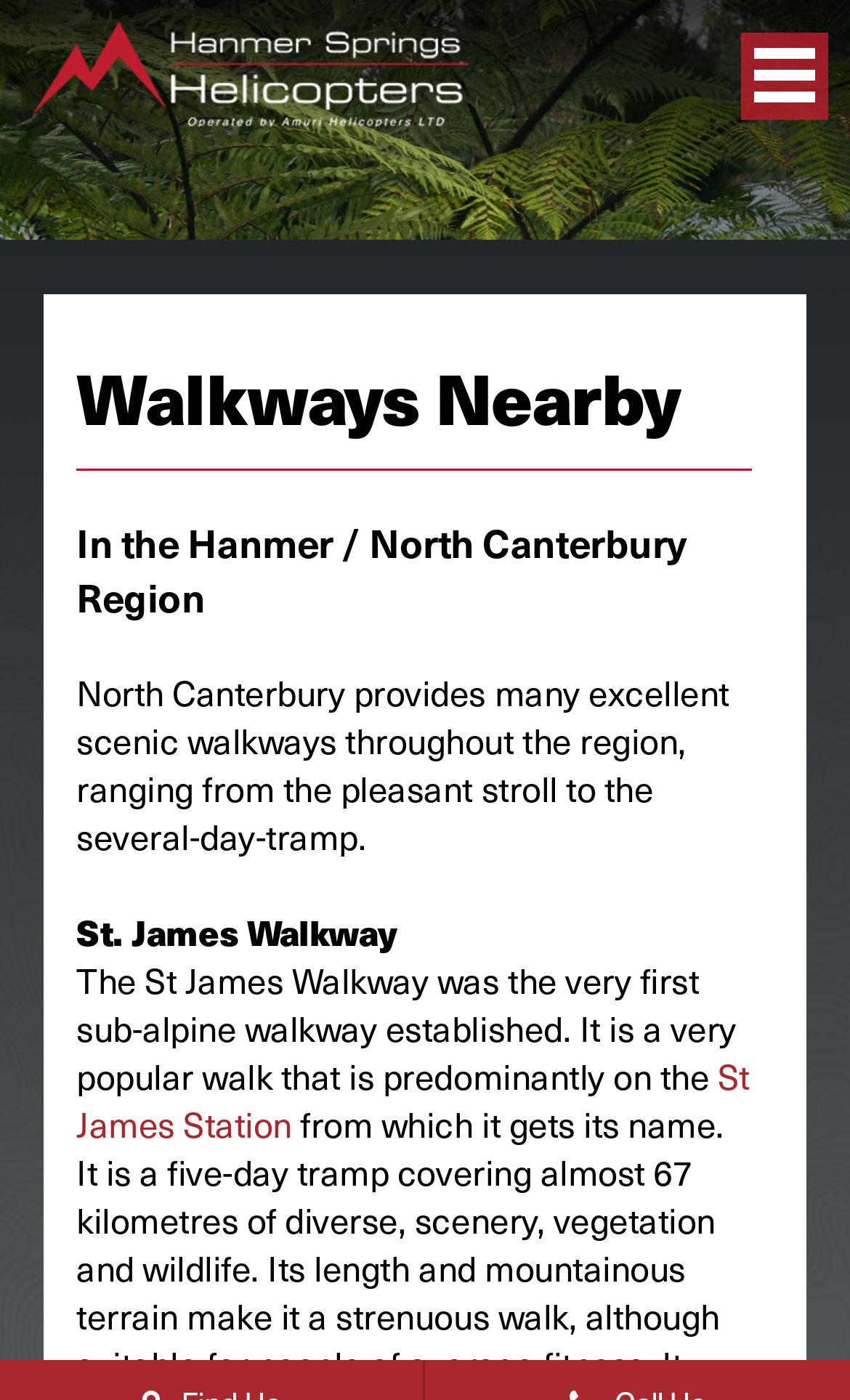Locate the UI element that matches the description St James Station in the webpage screenshot. Return the bounding box coordinates in the format (top-left x, top-left y, bottom-right x, bottom-right y), with values ranging from 0 to 1.

[0.09, 0.749, 0.882, 0.821]